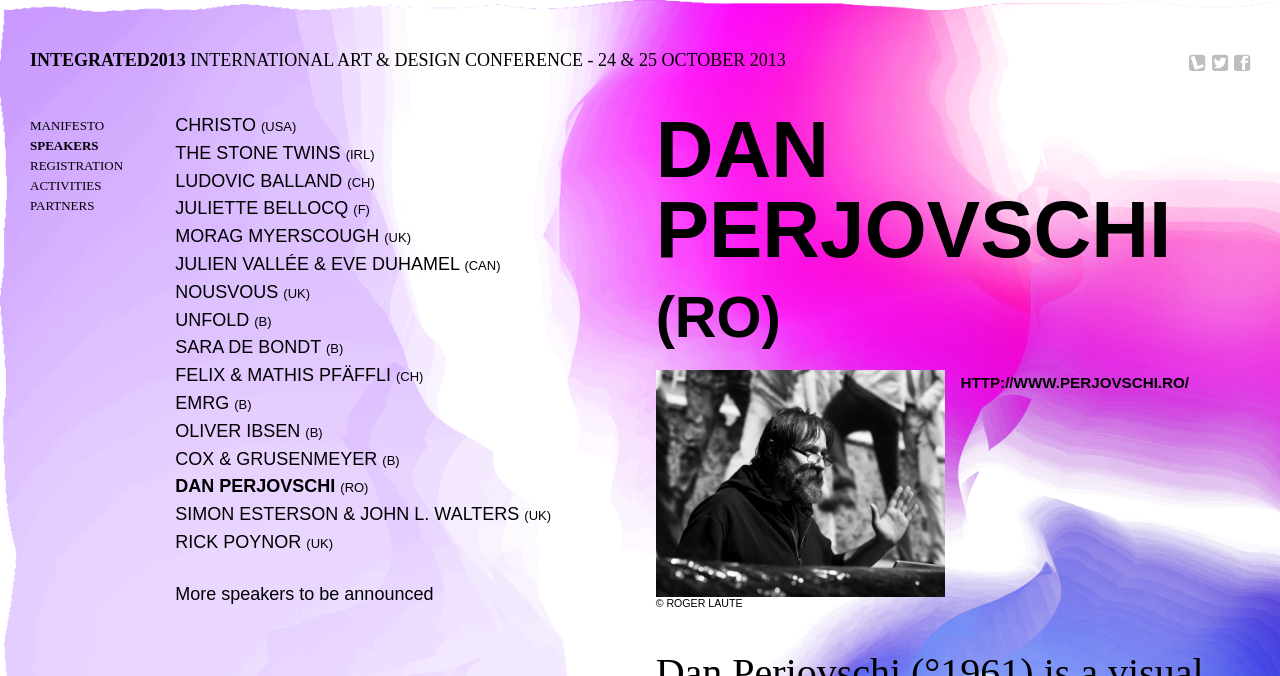Answer succinctly with a single word or phrase:
What is the country of origin for the speaker JULIETTE BELLOCQ?

France